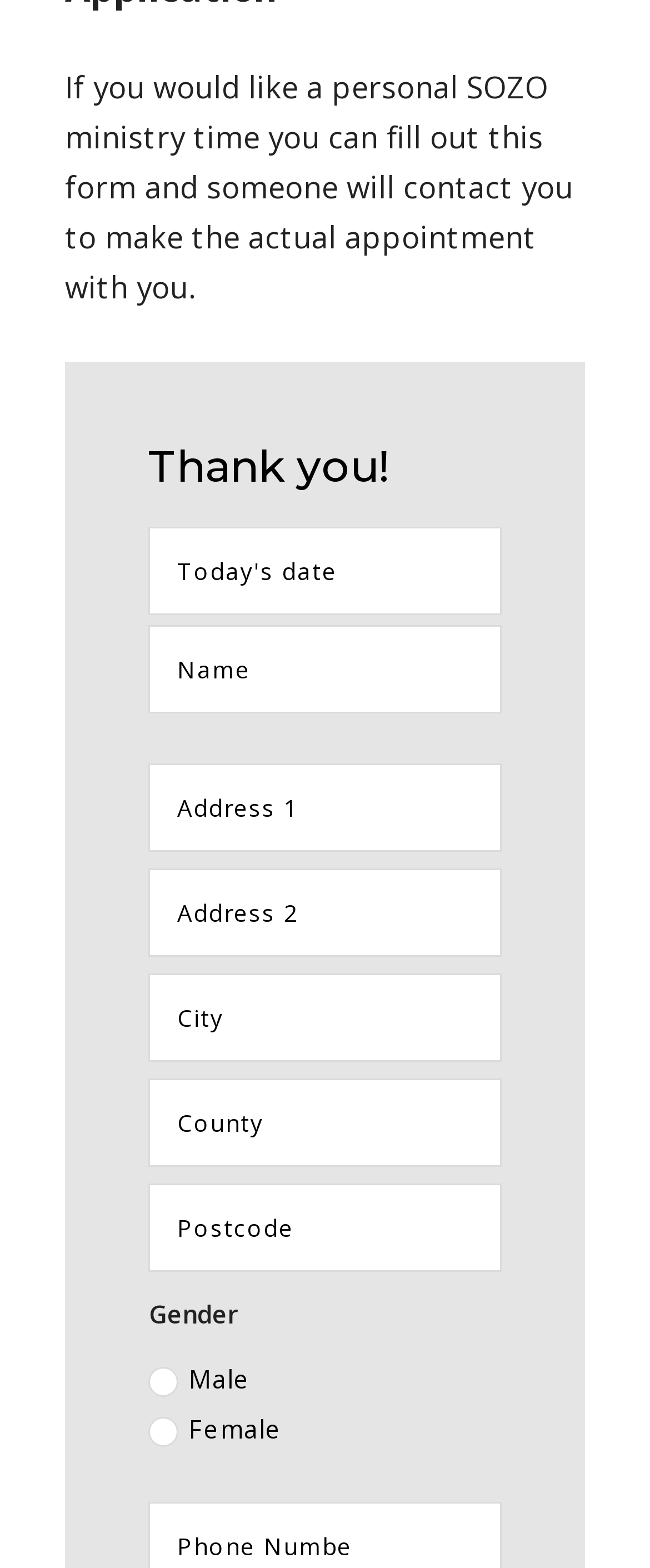Please provide a one-word or phrase answer to the question: 
How many textboxes are required in the form?

6